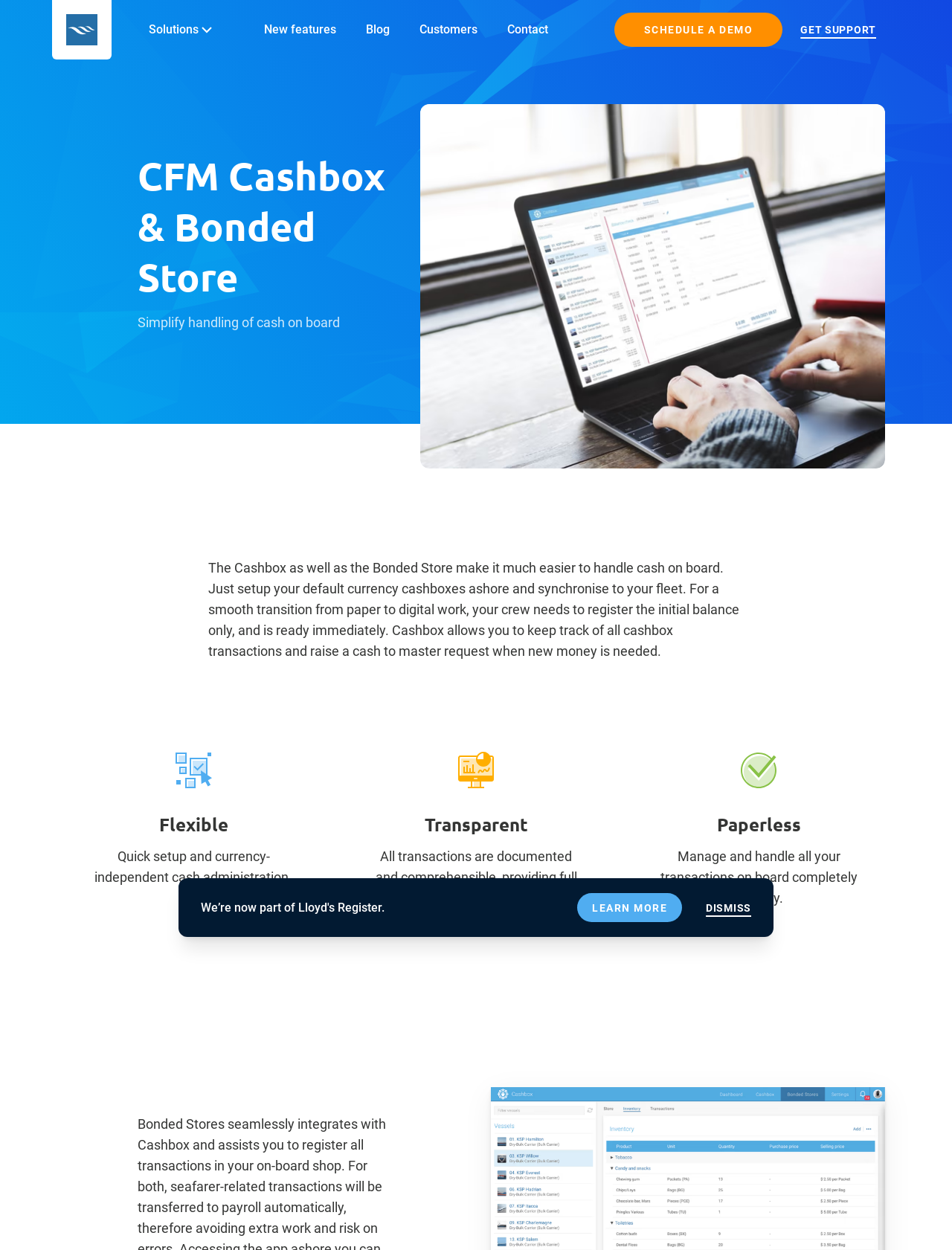Please mark the clickable region by giving the bounding box coordinates needed to complete this instruction: "Click on the 'SCHEDULE A DEMO' link".

[0.645, 0.018, 0.822, 0.029]